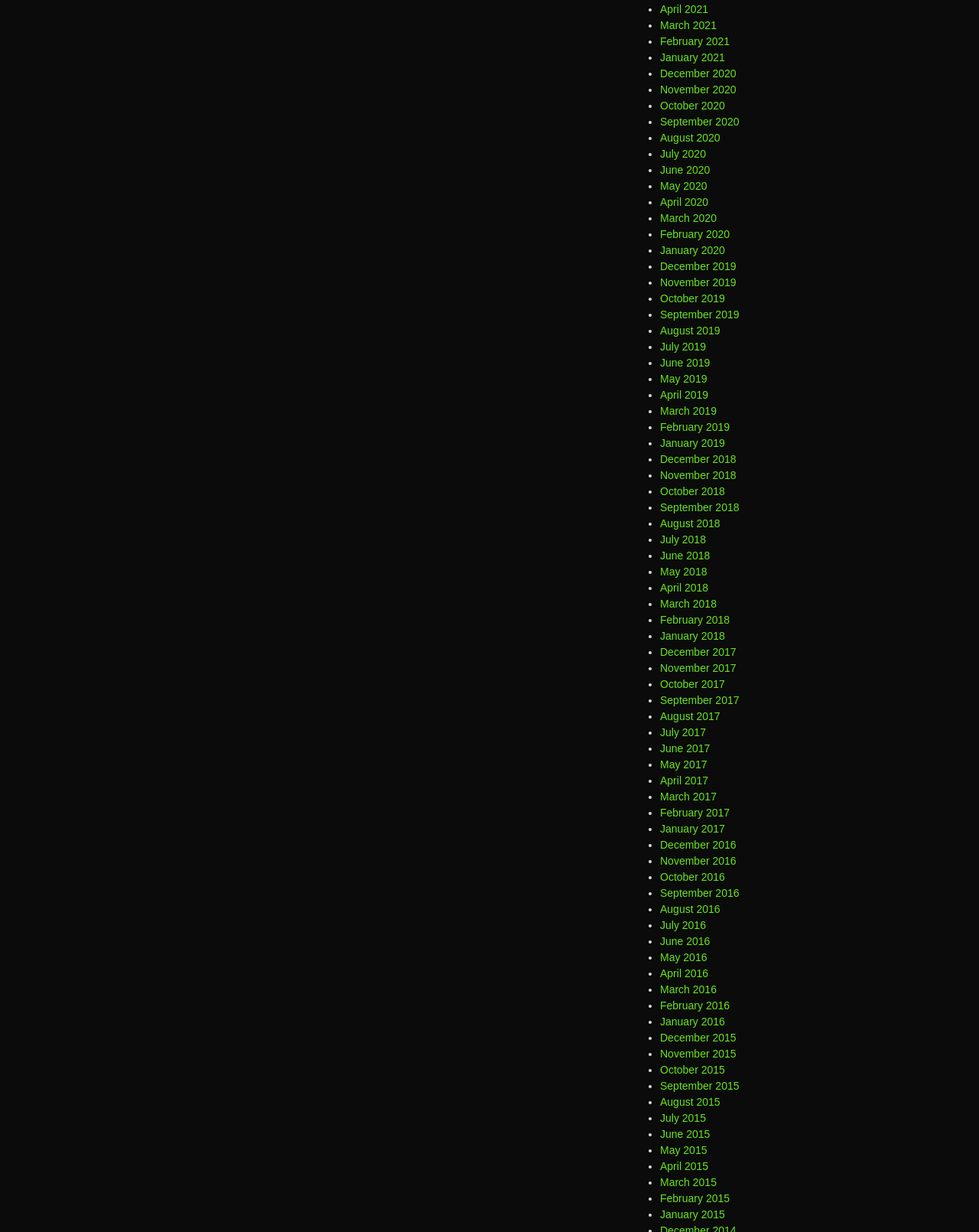What is the most recent month listed?
Answer the question with as much detail as you can, using the image as a reference.

By examining the list of links, I found that the most recent month listed is April 2021, which is located at the top of the list.